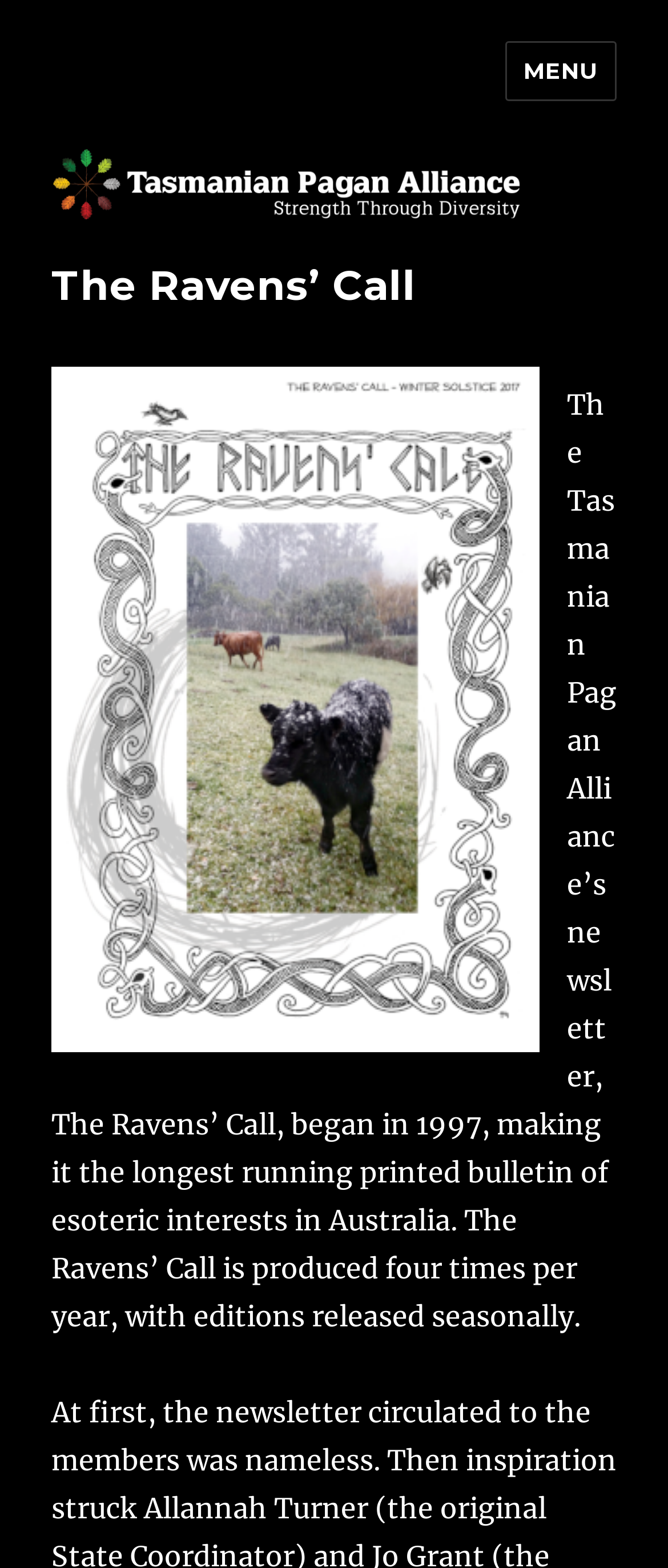Please analyze the image and give a detailed answer to the question:
What is the purpose of the MENU button?

I found the answer by examining the button element with the text 'MENU', which has an attribute 'controls' with values 'site-navigation social-navigation'. This suggests that the MENU button is used to control navigation within the website and social media links.